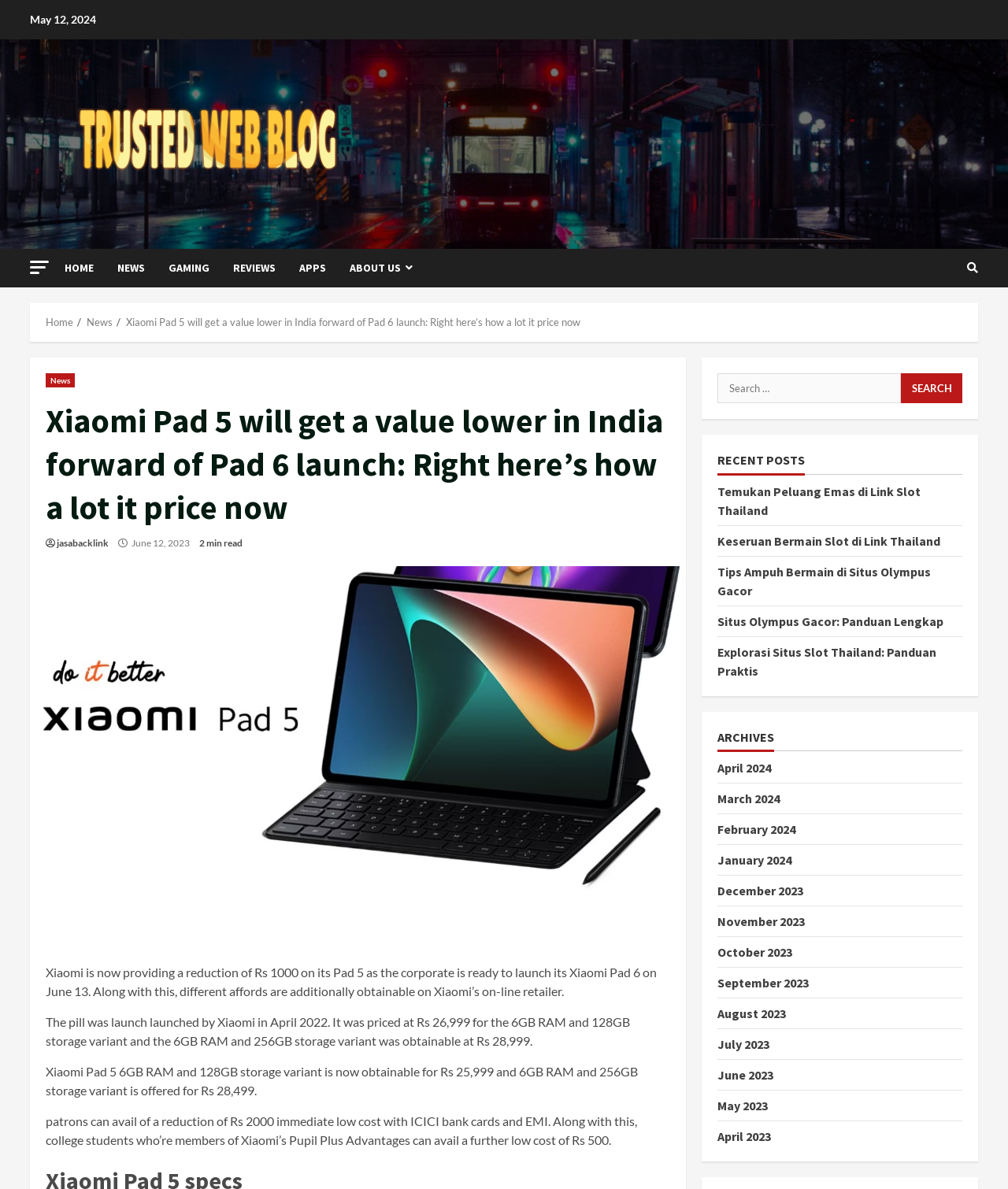Using the information from the screenshot, answer the following question thoroughly:
What is the launch date of Xiaomi Pad 6?

The launch date of Xiaomi Pad 6 can be found in the article content. It is mentioned that Xiaomi is ready to launch its Xiaomi Pad 6 on June 13.